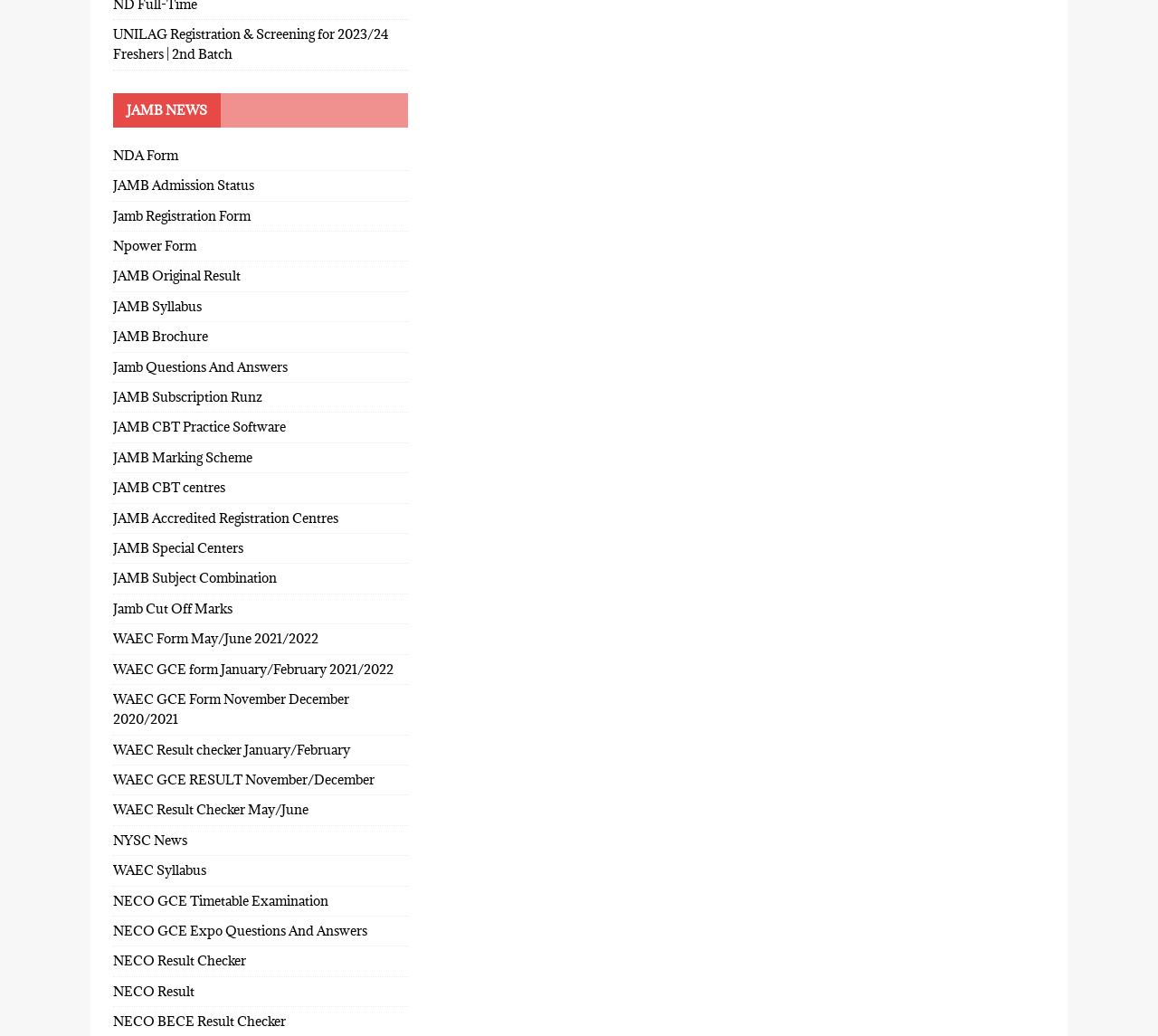Please determine the bounding box coordinates for the element that should be clicked to follow these instructions: "Access NDA Form".

[0.098, 0.14, 0.352, 0.164]